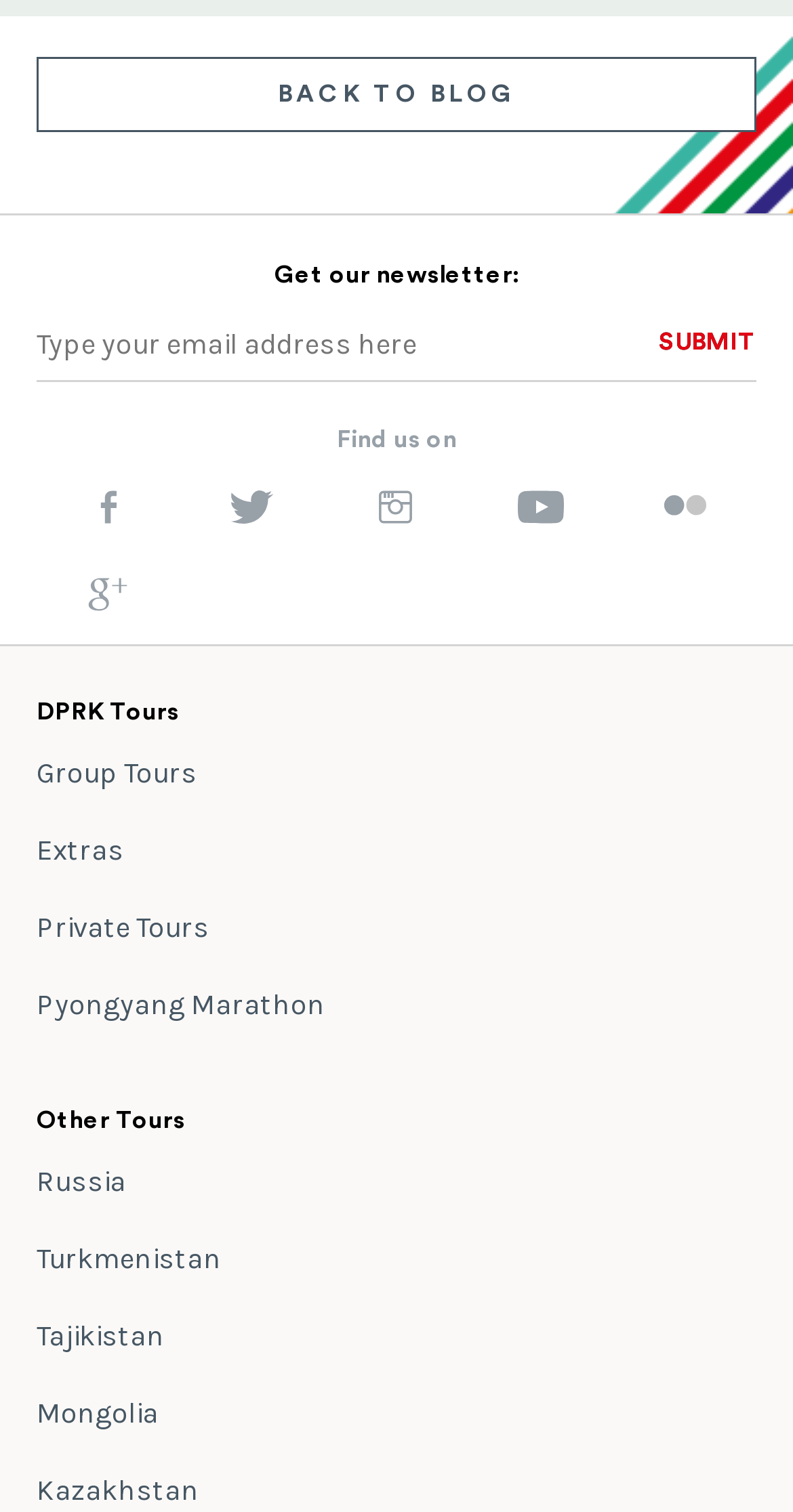Determine the bounding box coordinates of the element that should be clicked to execute the following command: "Subscribe to the newsletter".

[0.046, 0.207, 0.954, 0.252]